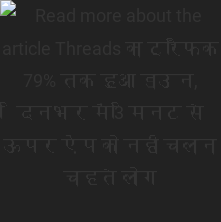How much time do users want to spend on the app?
Answer with a single word or phrase, using the screenshot for reference.

3 minutes